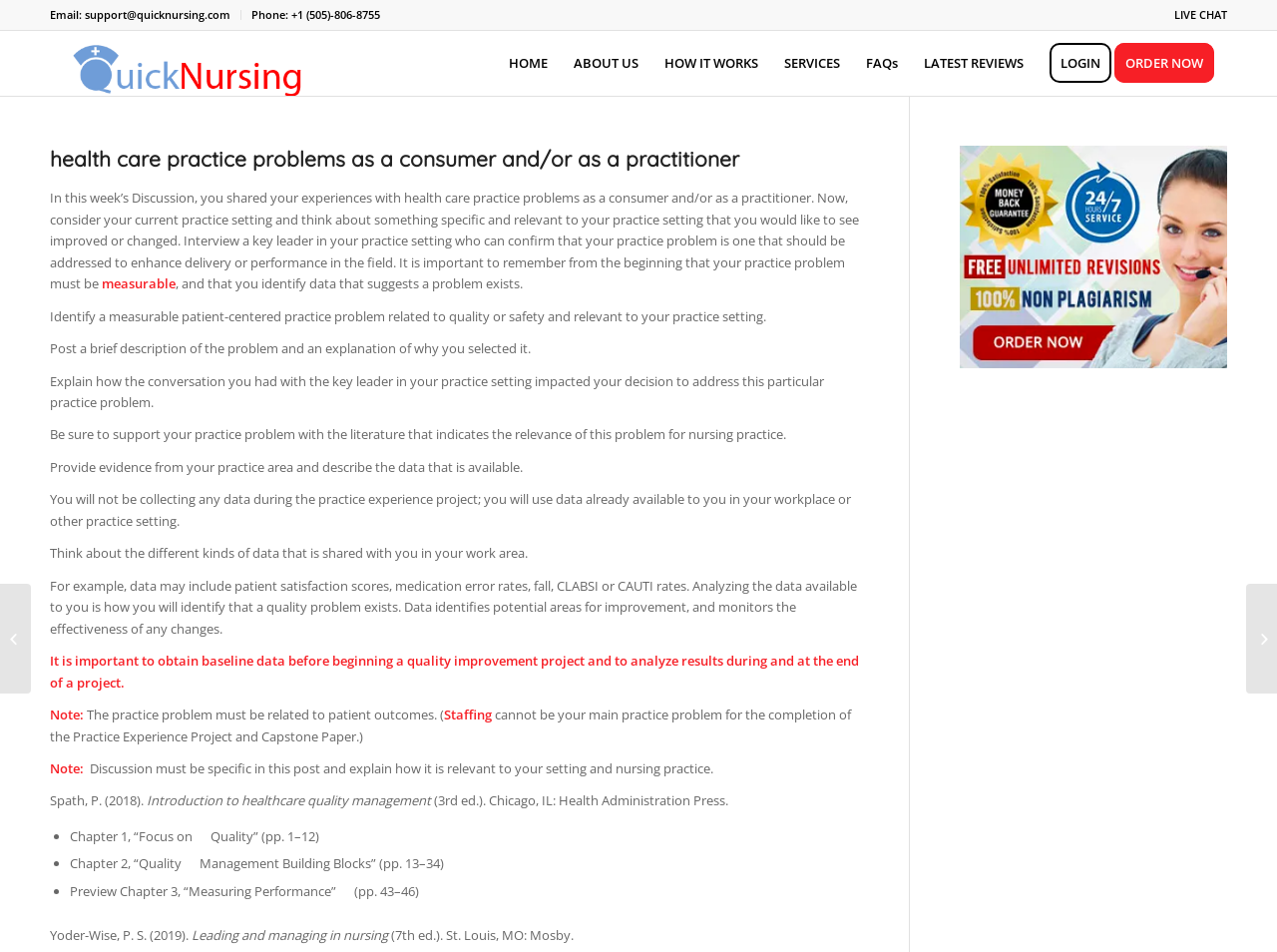Using the information in the image, could you please answer the following question in detail:
What is the phone number to contact Quicknursing.com?

The phone number can be found in the top section of the webpage, next to the 'Email' link, which is '+1 (505)-806-8755'.